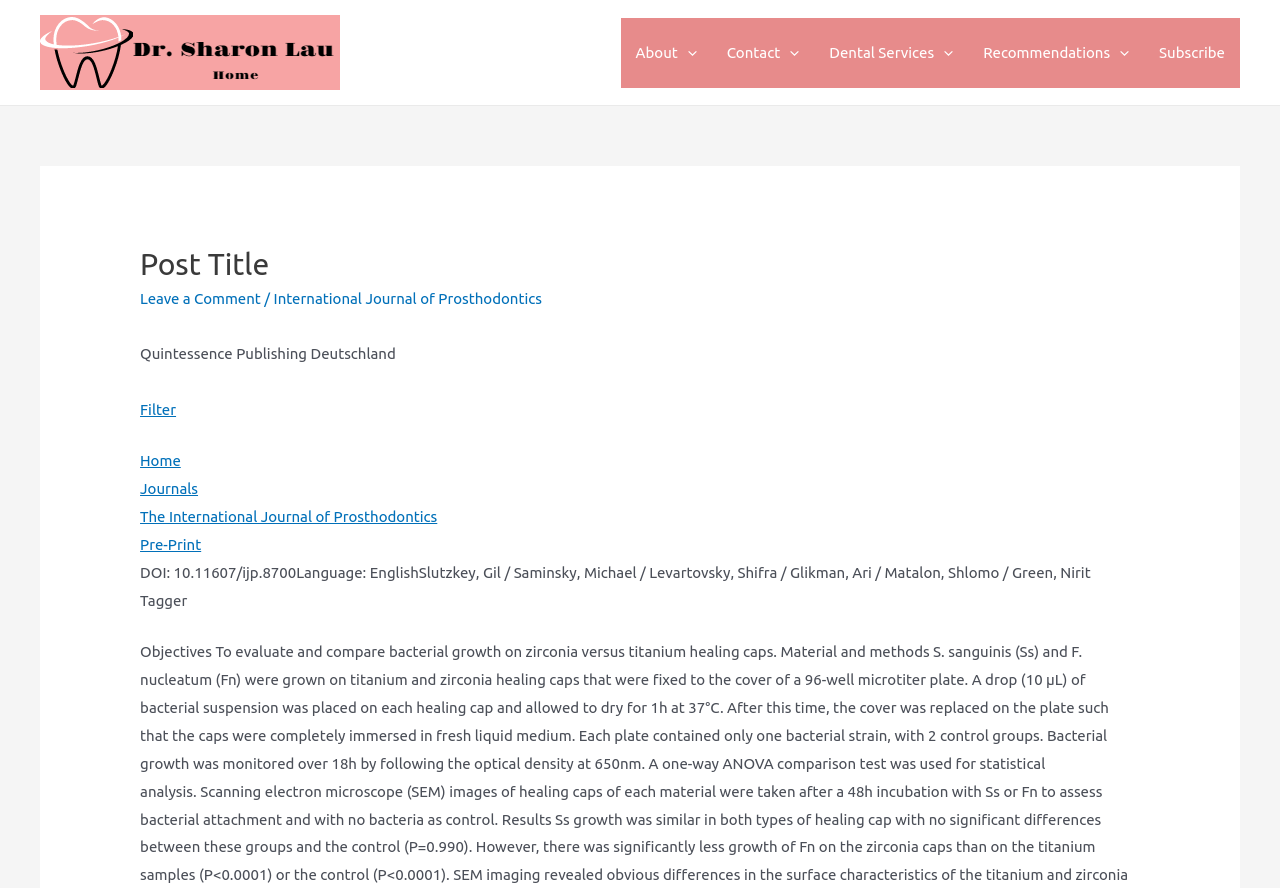What is the language of the pre-print?
Deliver a detailed and extensive answer to the question.

The language of the pre-print can be found in the static text element, which contains the text 'DOI: 10.11607/ijp.8700Language: EnglishSlutzkey, Gil / Saminsky, Michael / Levartovsky, Shifra / Glikman, Ari / Matalon, Shlomo / Green, Nirit Tagger'. The language is specified as 'English'.